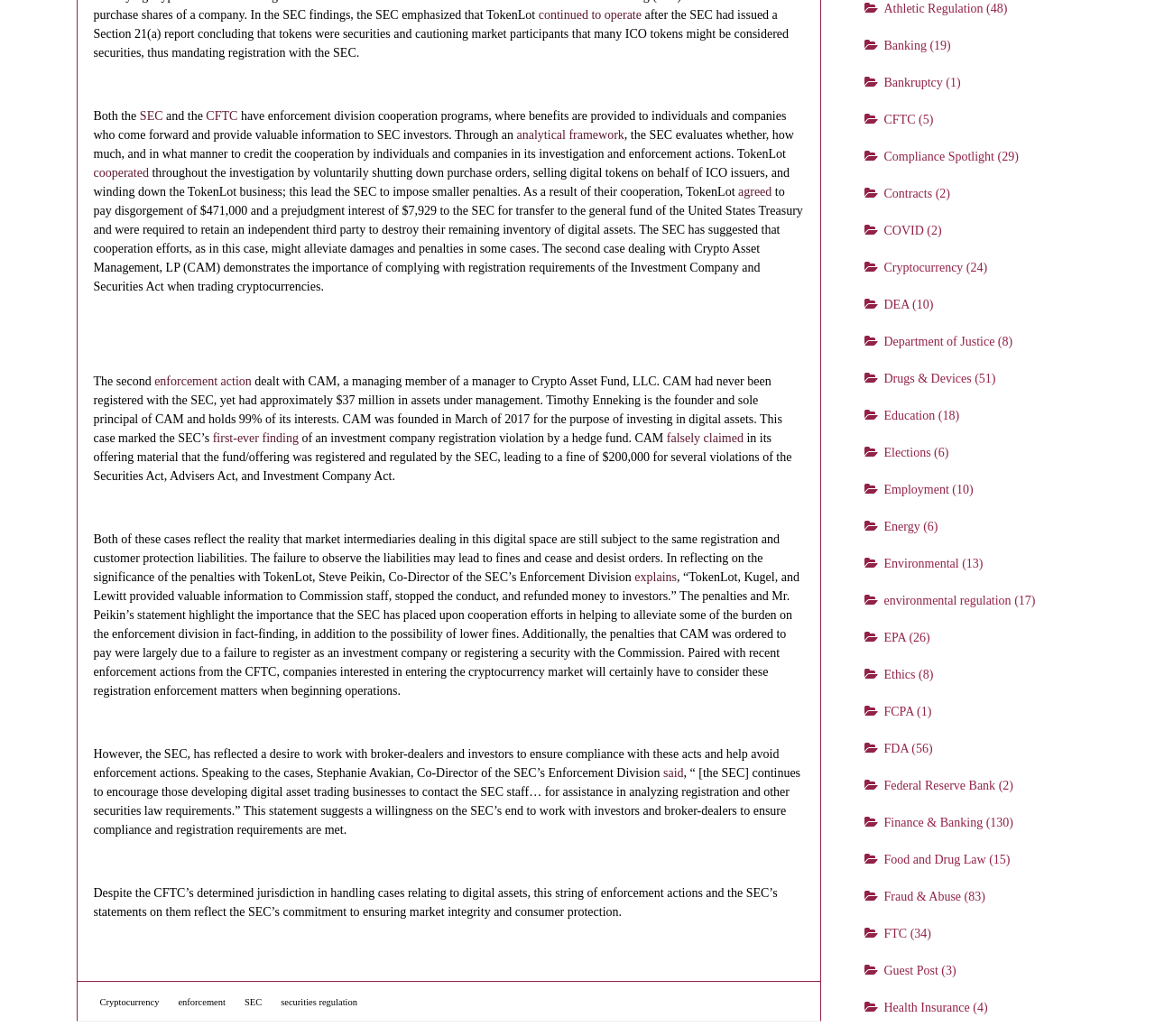What is the name of the founder of CAM?
Please answer the question with as much detail and depth as you can.

The text states that Timothy Enneking is the founder and sole principal of CAM and holds 99% of its interests.